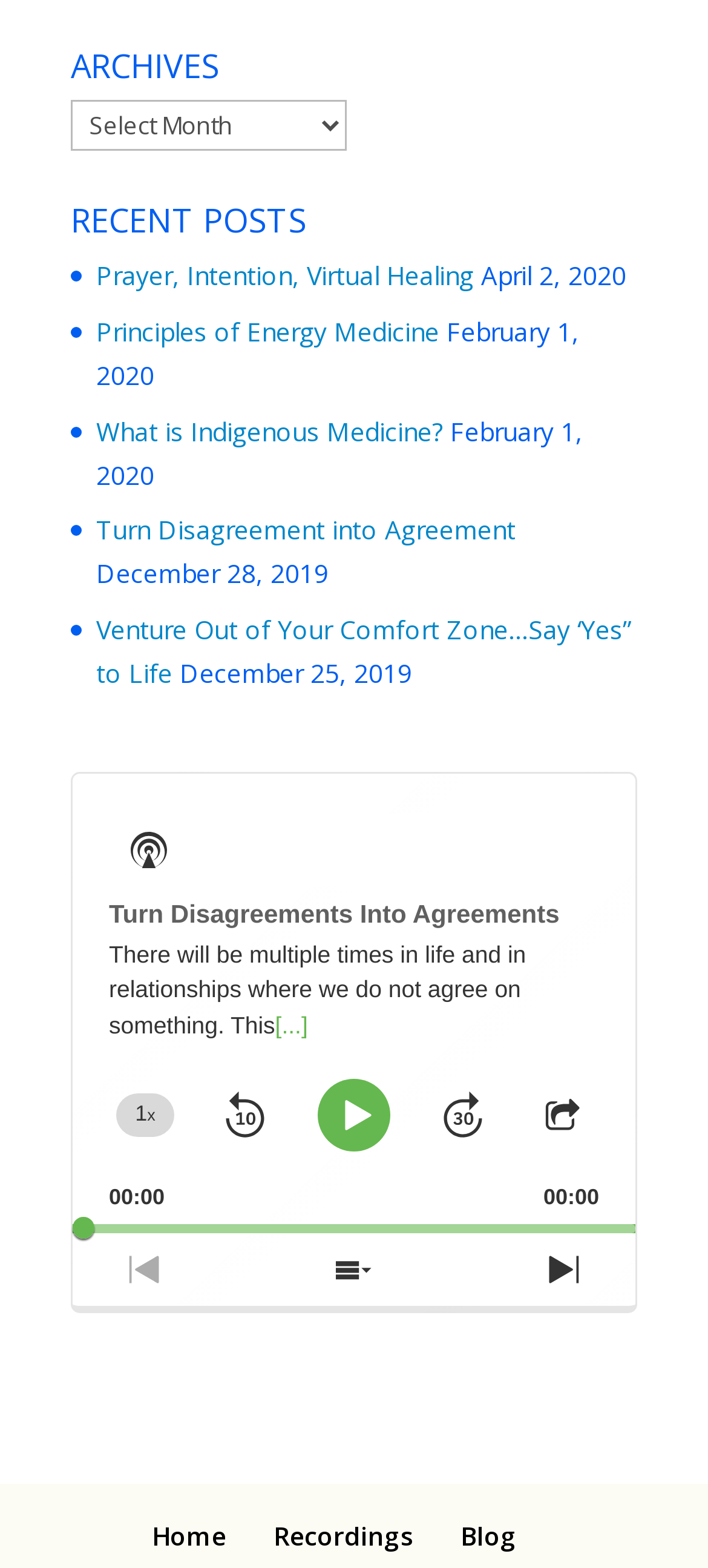Determine the bounding box coordinates of the element's region needed to click to follow the instruction: "Play the audio". Provide these coordinates as four float numbers between 0 and 1, formatted as [left, top, right, bottom].

[0.449, 0.688, 0.551, 0.735]